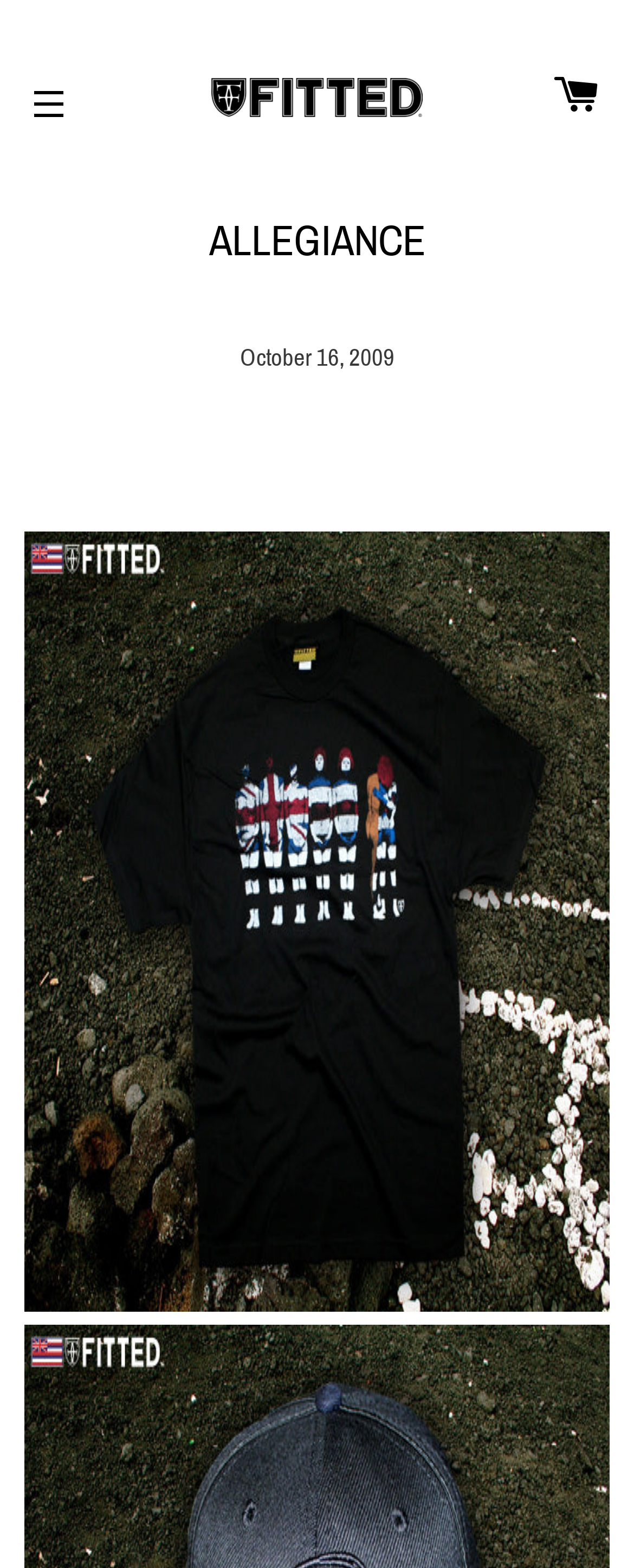Return the bounding box coordinates of the UI element that corresponds to this description: "Site navigation". The coordinates must be given as four float numbers in the range of 0 and 1, [left, top, right, bottom].

[0.013, 0.04, 0.141, 0.092]